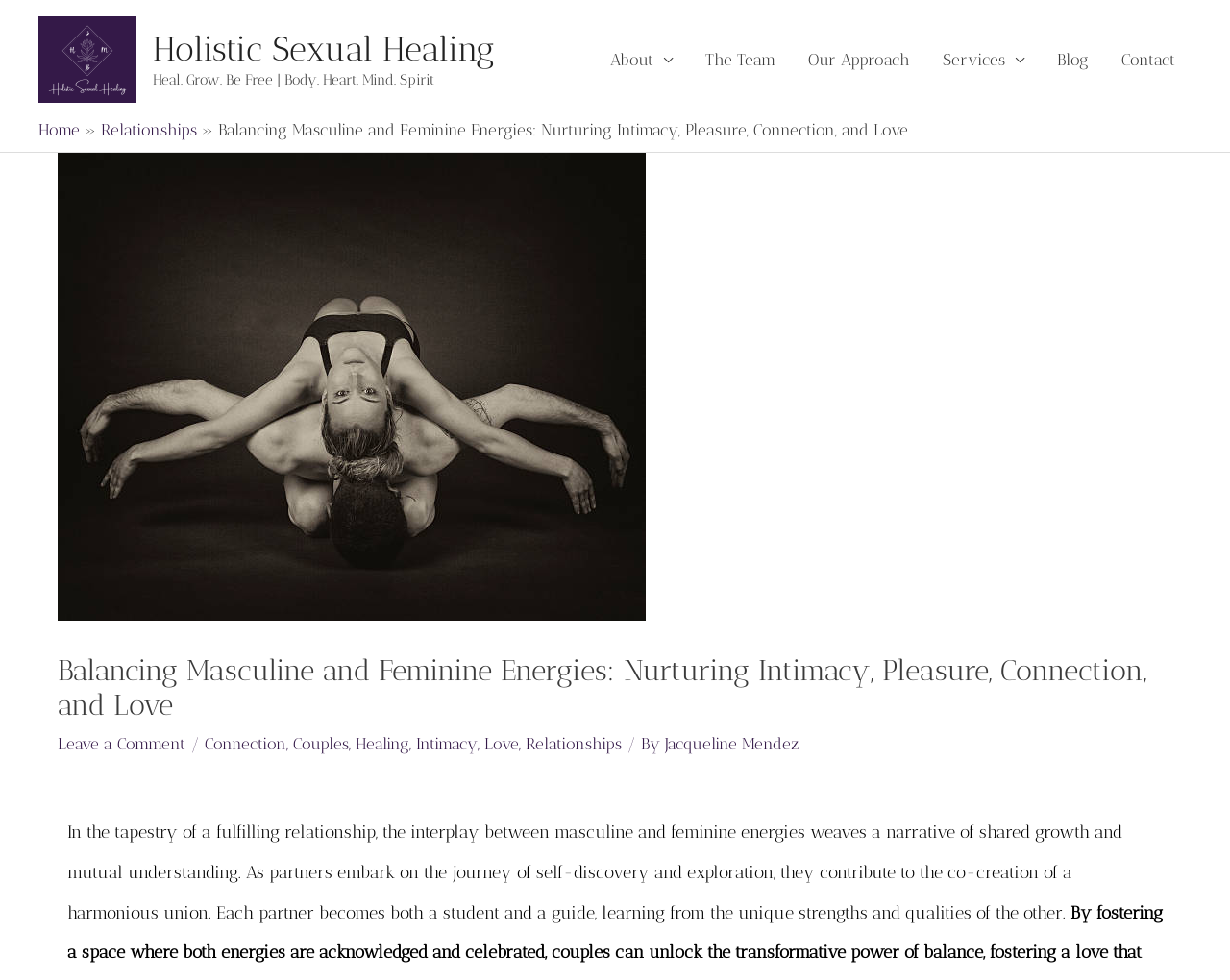Answer briefly with one word or phrase:
What is the name of the website?

Holistic Sexual Healing